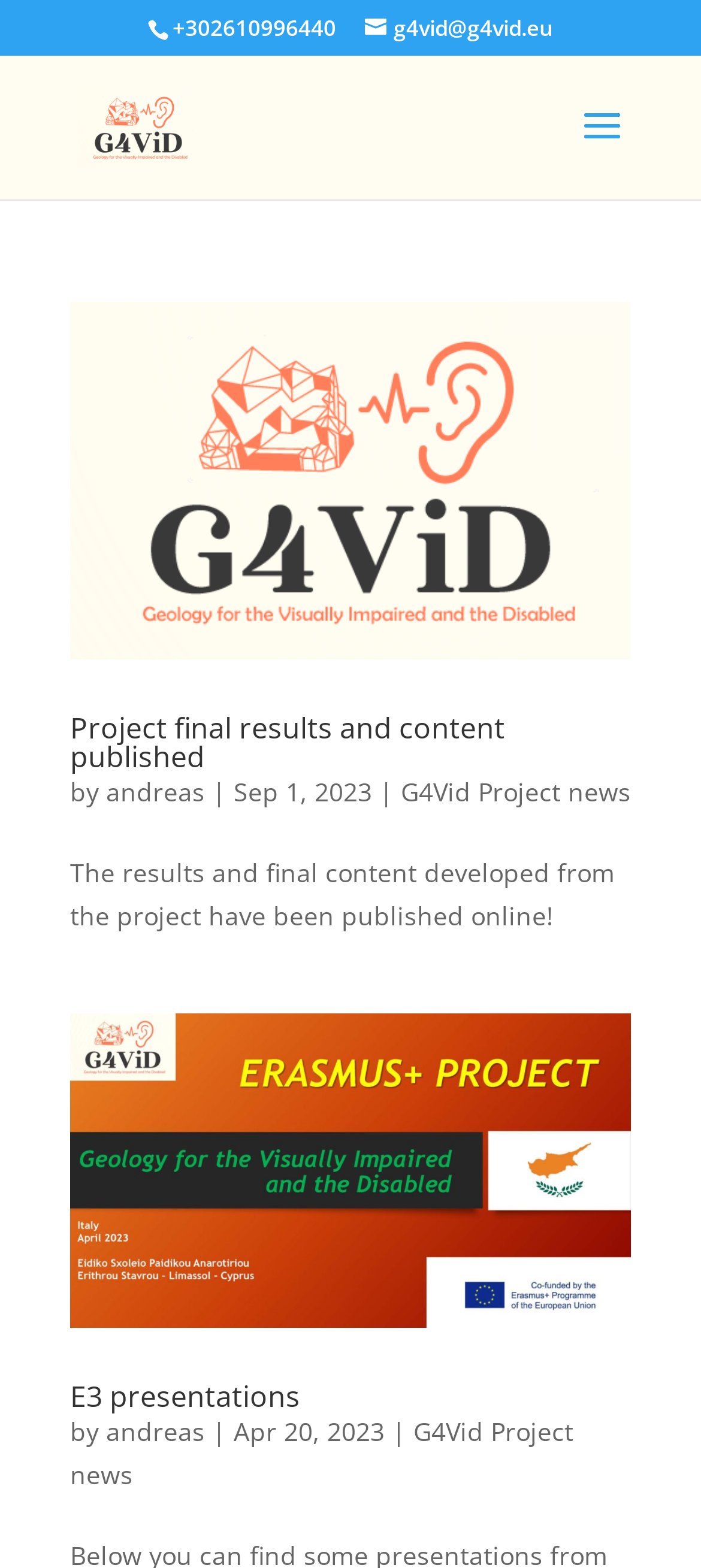Kindly provide the bounding box coordinates of the section you need to click on to fulfill the given instruction: "Click the link to contact G4ViD".

[0.521, 0.008, 0.79, 0.028]